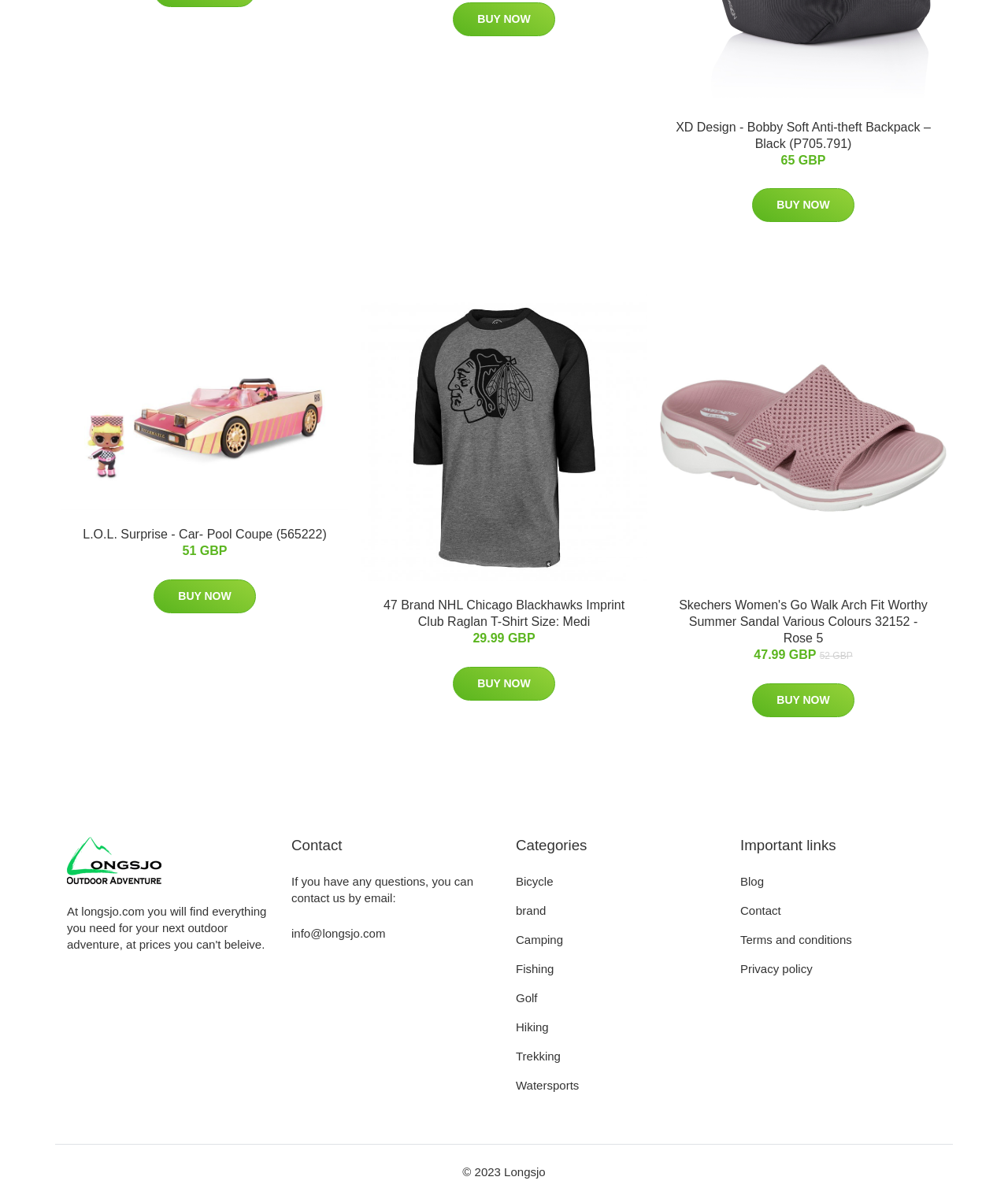Find the bounding box coordinates for the area that should be clicked to accomplish the instruction: "Click on the link to Nord Pool, EPEX SPOT interested in strategic partnership with Montenegrin power exchange".

None